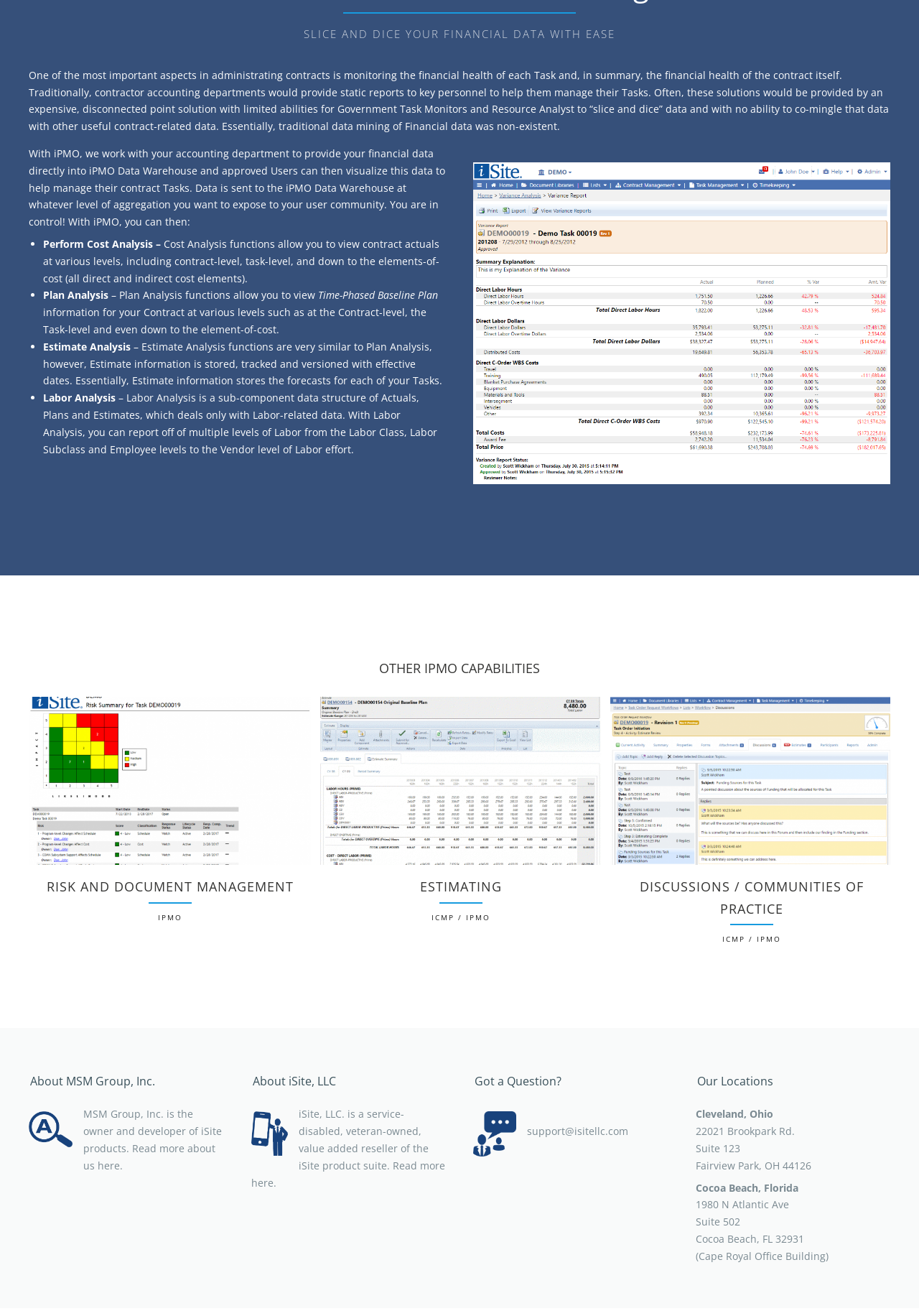Can you find the bounding box coordinates for the UI element given this description: "NEJI"? Provide the coordinates as four float numbers between 0 and 1: [left, top, right, bottom].

None